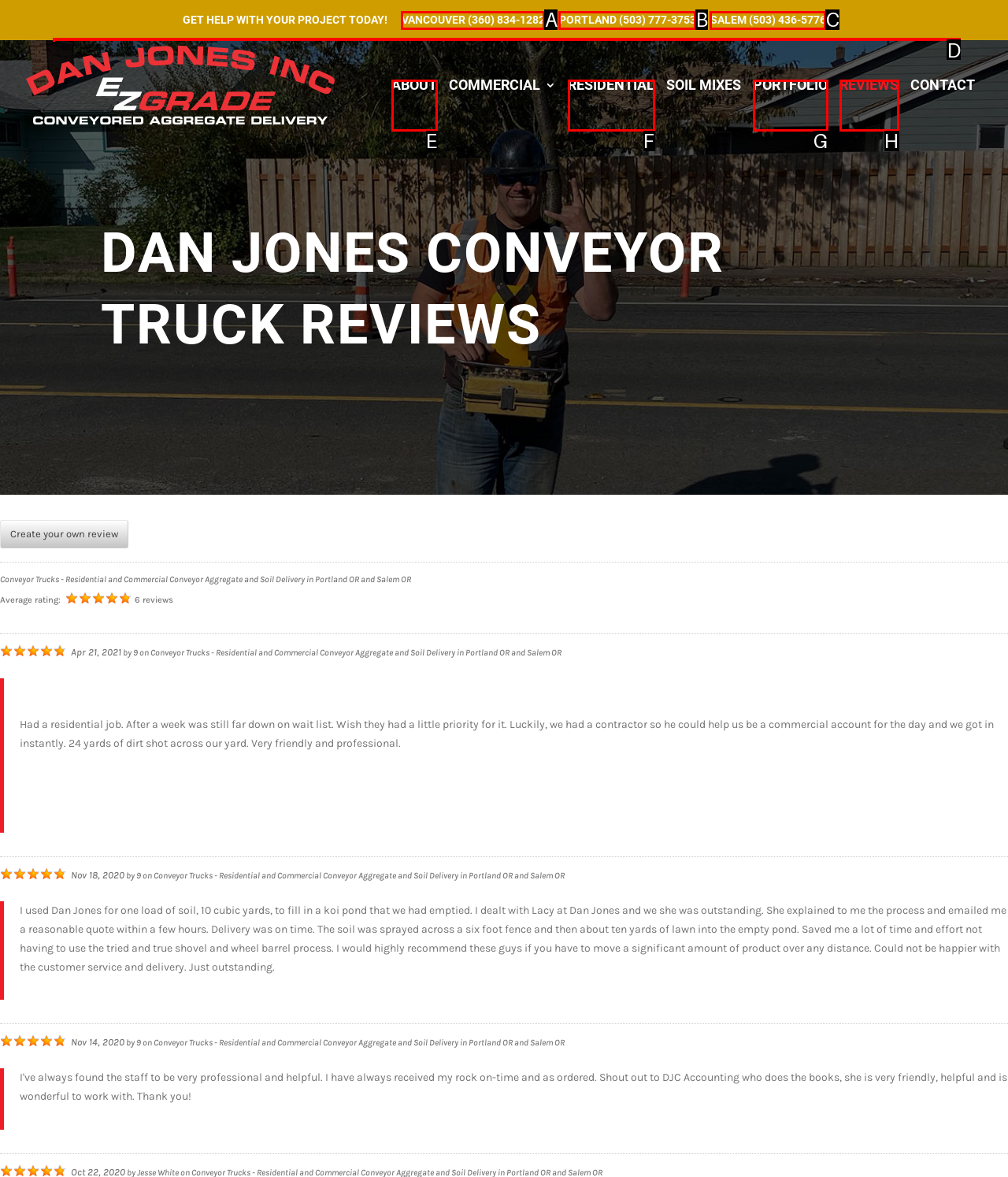Select the UI element that should be clicked to execute the following task: Search for something
Provide the letter of the correct choice from the given options.

D